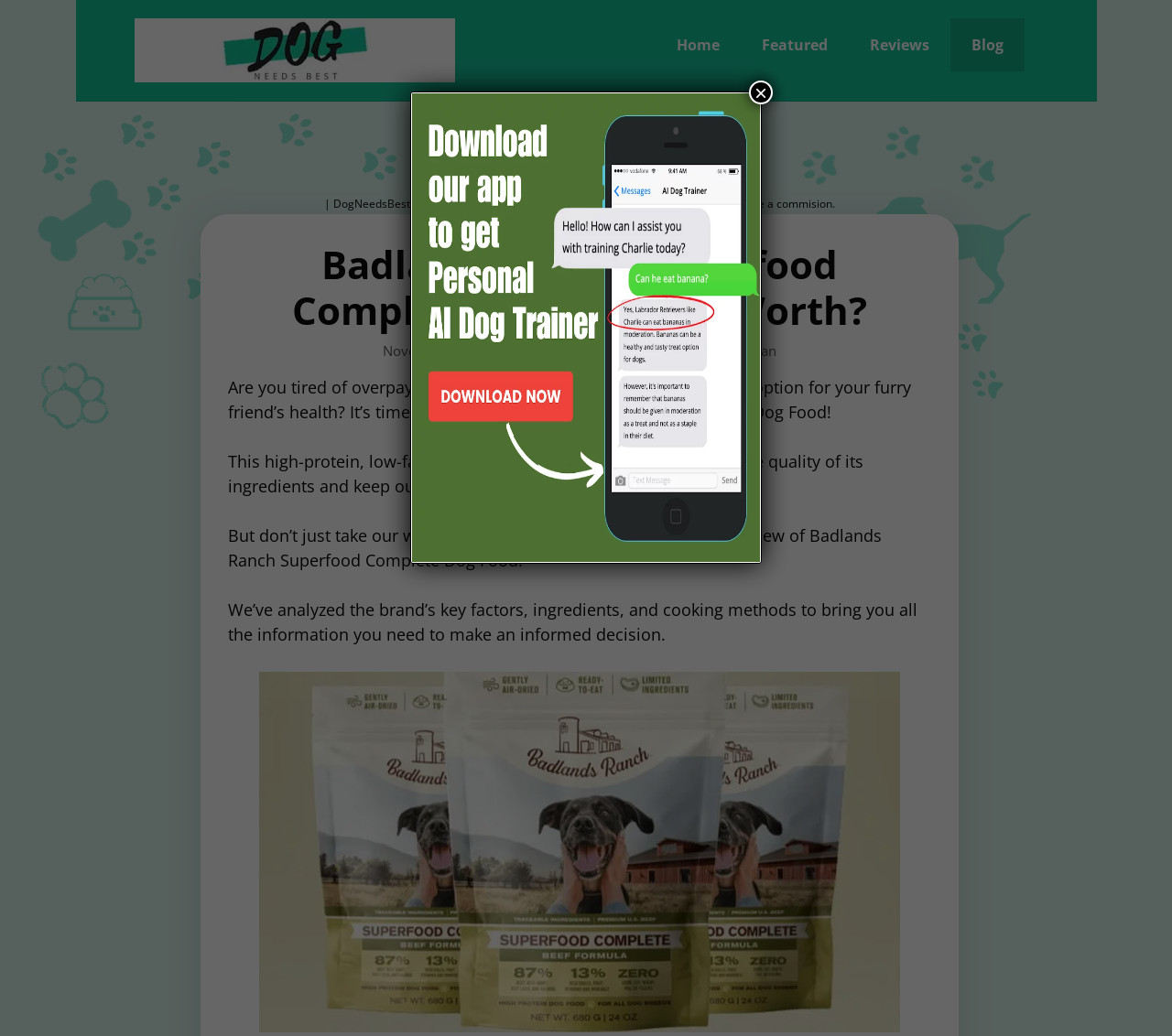What is the purpose of the review?
Refer to the image and give a detailed response to the question.

I inferred the purpose of the review by reading the text, which says 'We’ve analyzed the brand’s key factors, ingredients, and cooking methods to bring you all the information you need to make an informed decision'.